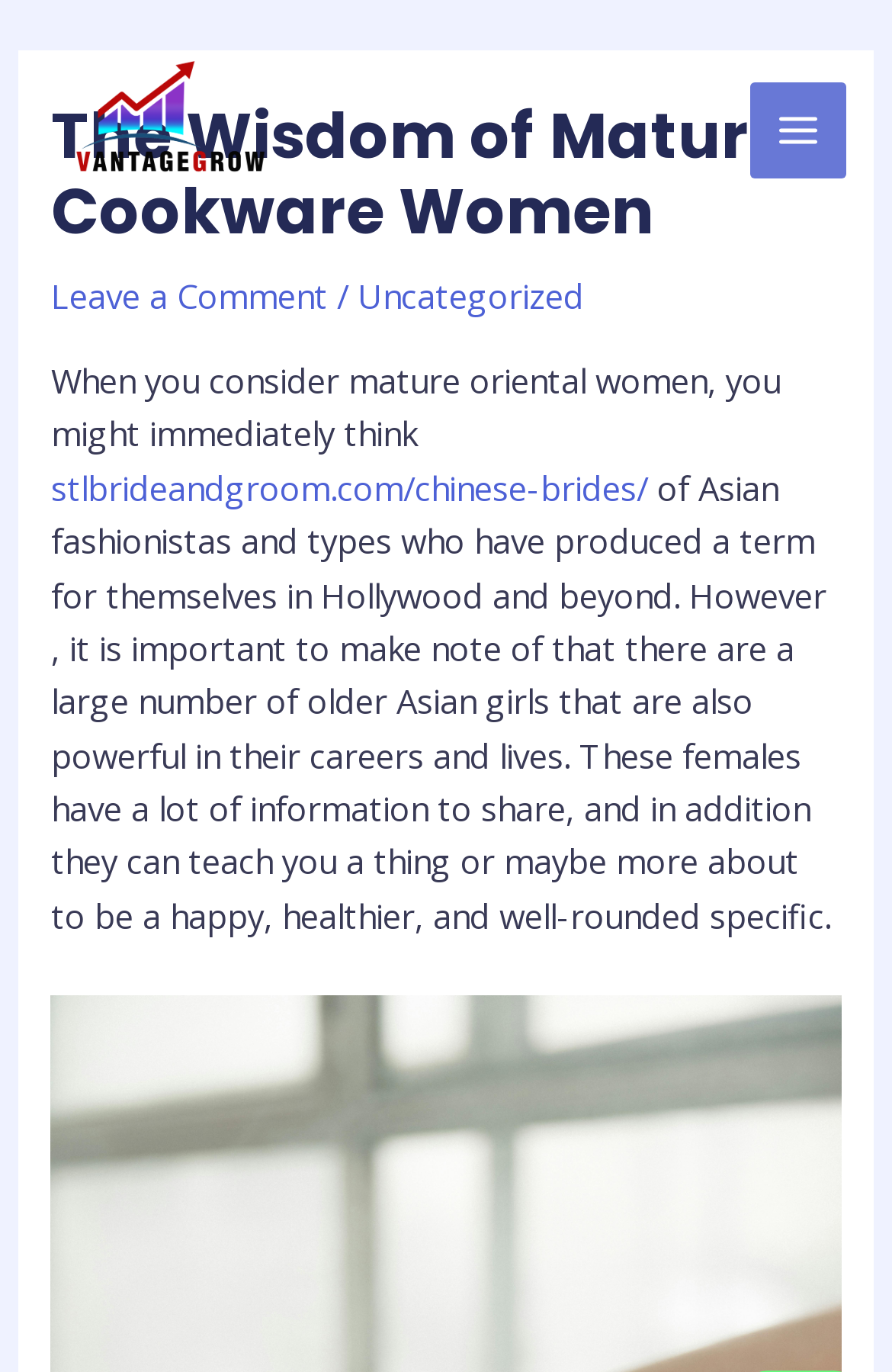Determine the bounding box coordinates for the HTML element mentioned in the following description: "alt="Home"". The coordinates should be a list of four floats ranging from 0 to 1, represented as [left, top, right, bottom].

None